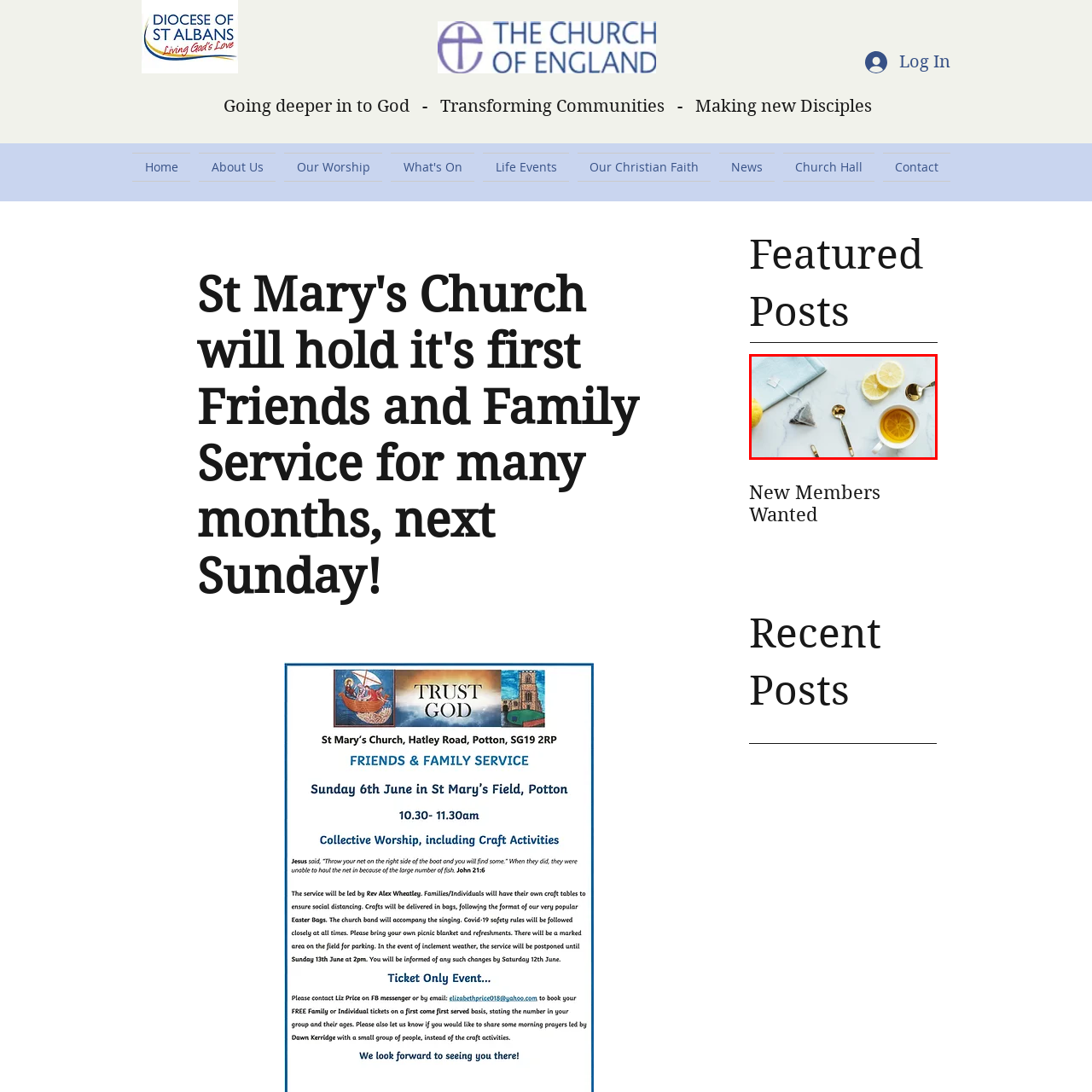What is the material of the background?
Look at the image section surrounded by the red bounding box and provide a concise answer in one word or phrase.

Marble